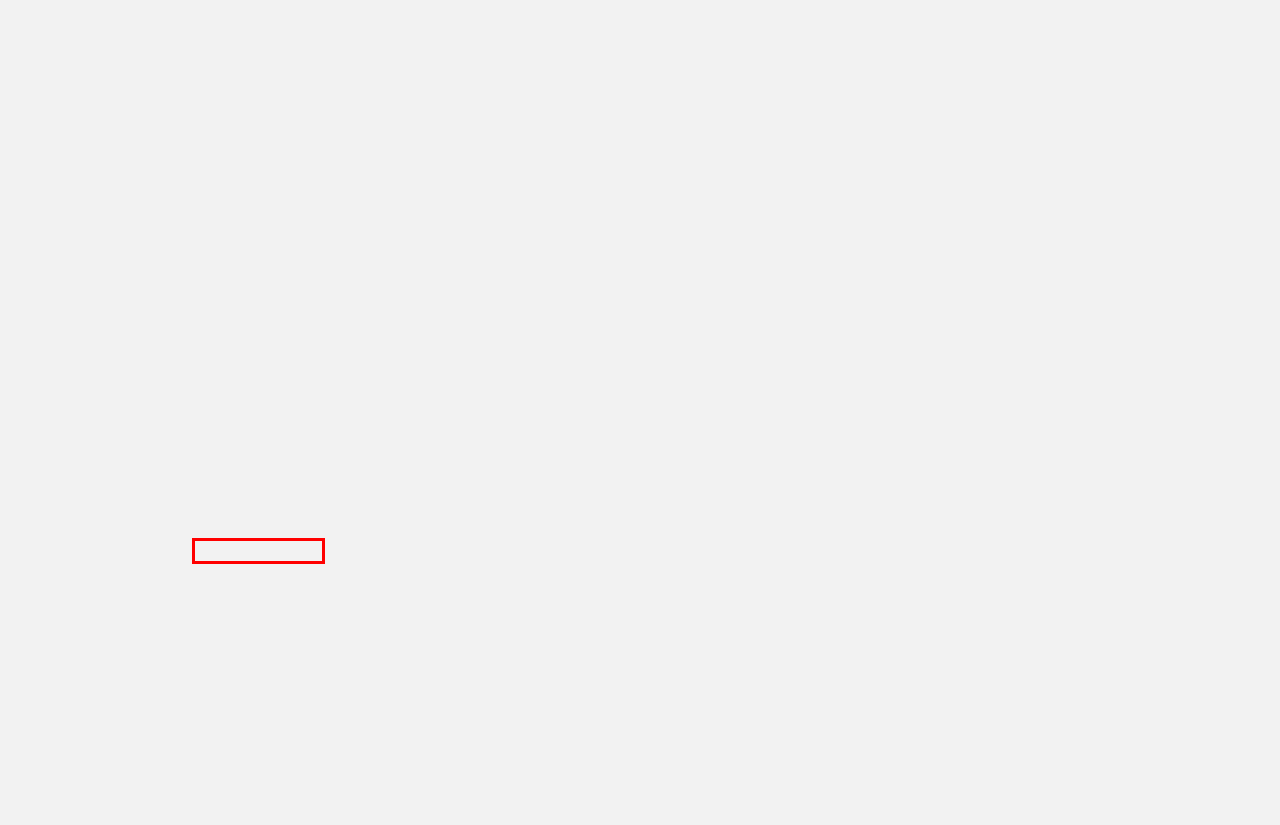You are given a screenshot of a webpage with a red bounding box around an element. Choose the most fitting webpage description for the page that appears after clicking the element within the red bounding box. Here are the candidates:
A. Mandy McIntosh - 14 - Tales fae the East
B. Podcasts Archives - Tales fae the East
C. Jane and James Torrens - 15 - Tales fae the East
D. Candy and Donald - 08 - Tales fae the East
E. Babs Nicgriogair - 17 - Tales fae the East
F. Tales fae the East - A podcast project based in Glasgow's East end
G. Lewa Thomas - 18 - Tales fae the East
H. Housing with Irene McInnes and Seán Damer -16 - Tales fae the East

G